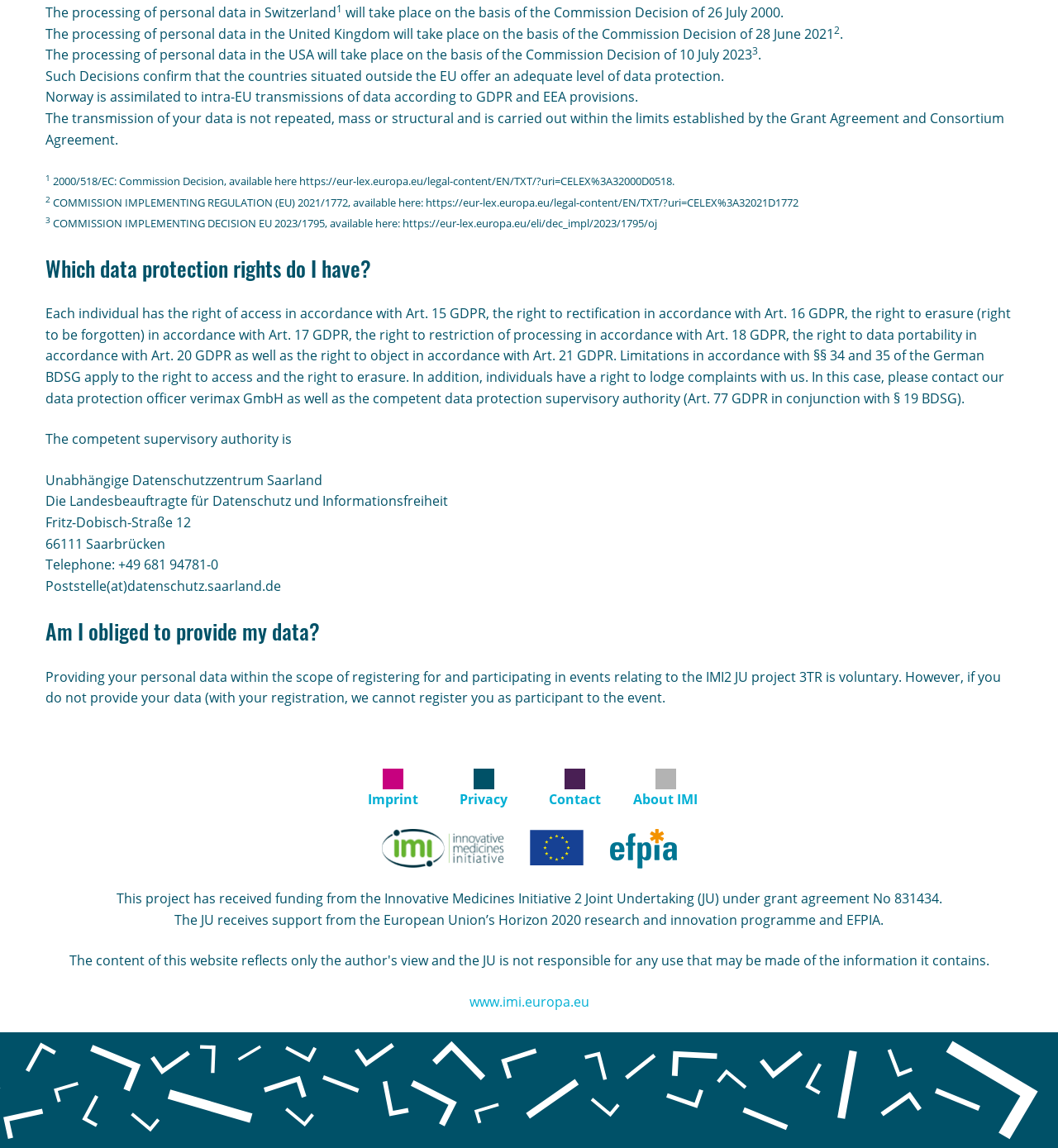From the image, can you give a detailed response to the question below:
What is the source of funding for this project?

The webpage mentions that this project has received funding from the Innovative Medicines Initiative 2 Joint Undertaking (JU) under grant agreement No 831434, which is stated at the bottom of the webpage.